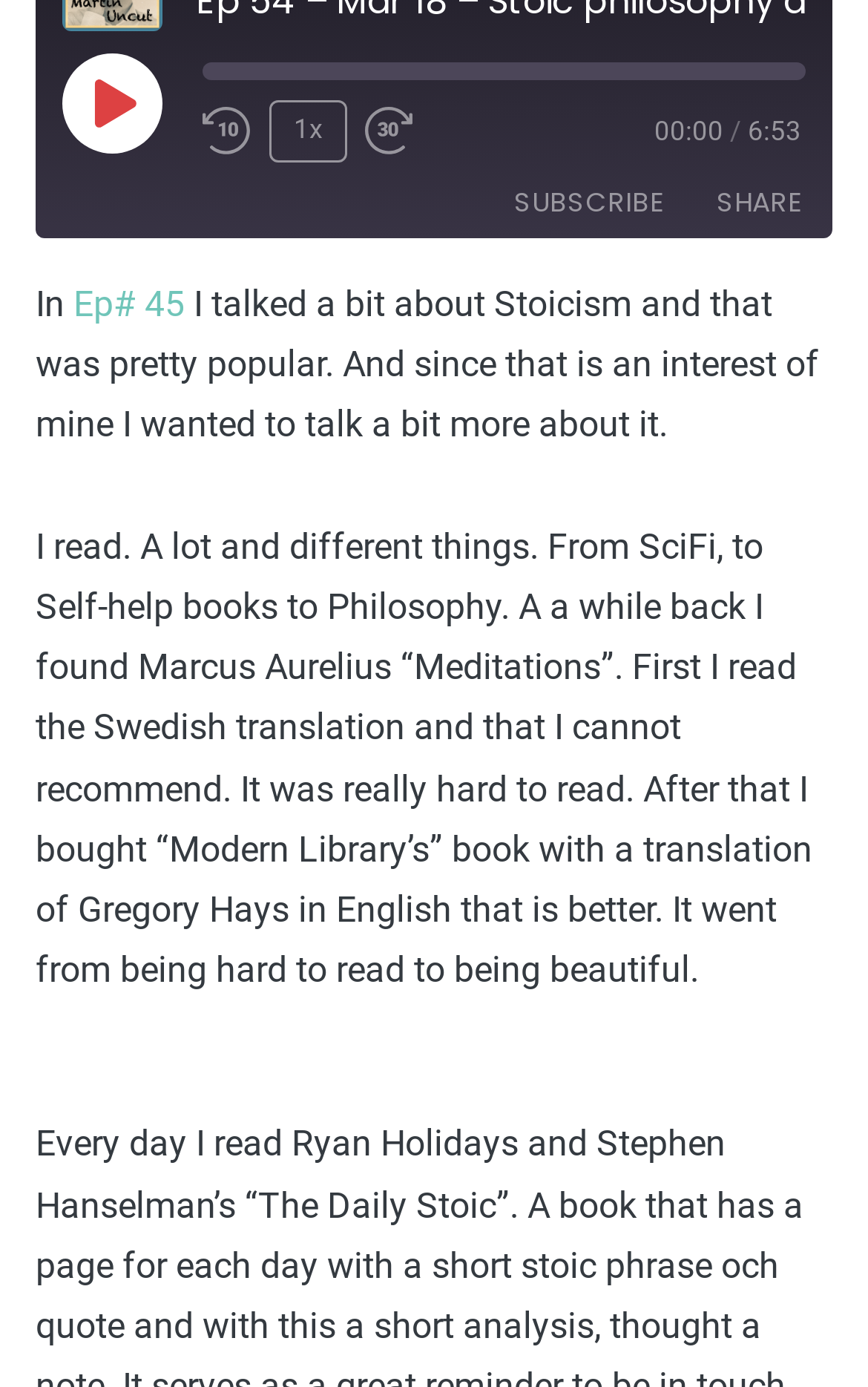Based on the element description Rewind 10 Seconds, identify the bounding box of the UI element in the given webpage screenshot. The coordinates should be in the format (top-left x, top-left y, bottom-right x, bottom-right y) and must be between 0 and 1.

[0.233, 0.077, 0.29, 0.112]